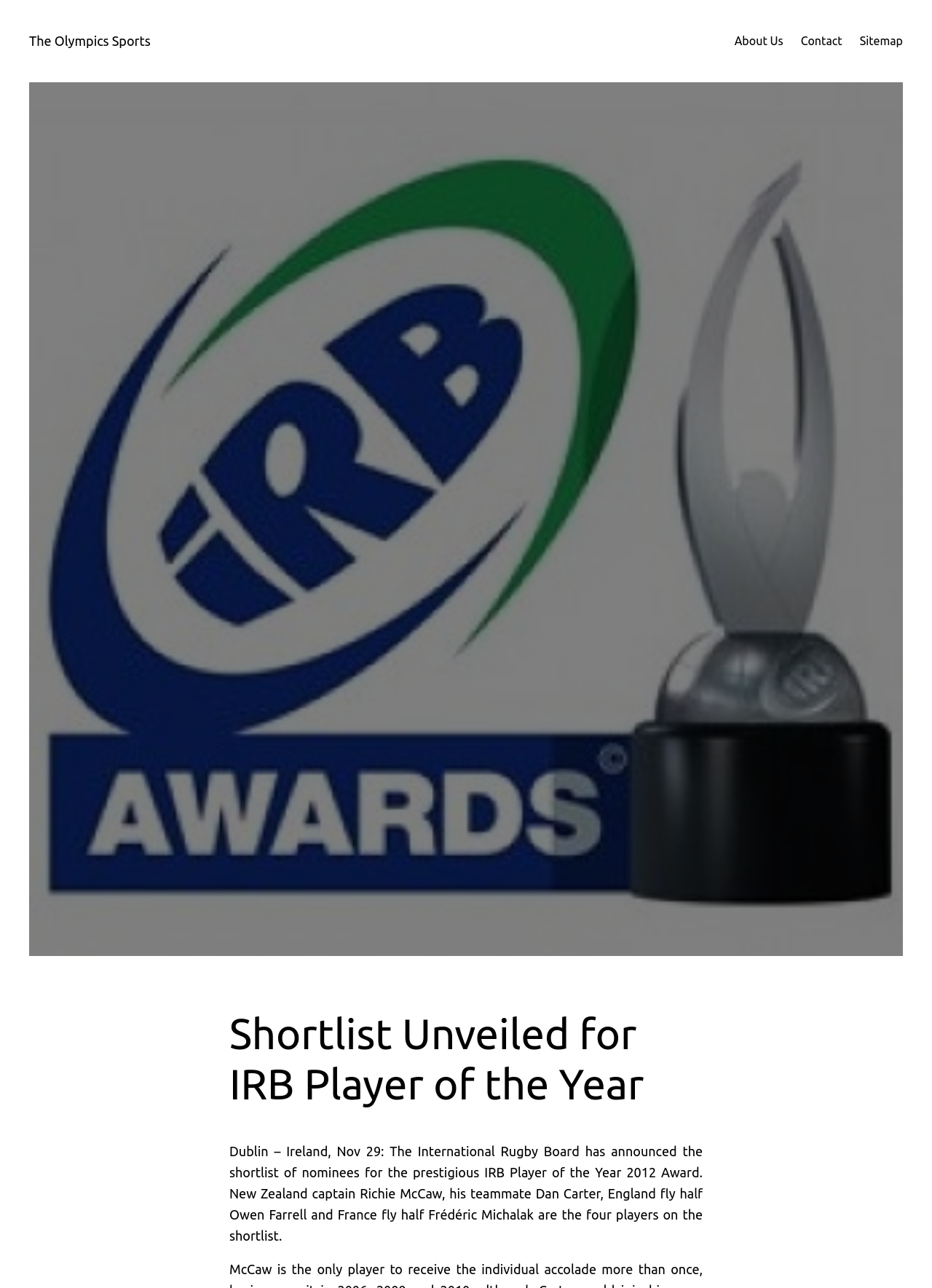Produce an extensive caption that describes everything on the webpage.

The webpage is about the announcement of the shortlist for the IRB Player of the Year award. At the top left corner, there is a link to "The Olympics Sports". On the top right corner, there are three links: "About Us", "Contact", and "Sitemap", arranged in a horizontal line. 

Below the links, a large figure or image takes up most of the width of the page, spanning from the left edge to the right edge. 

Below the figure, a prominent heading reads "Shortlist Unveiled for IRB Player of the Year". 

Underneath the heading, a paragraph of text provides more information about the shortlist, mentioning the four nominees: Richie McCaw, Dan Carter, Owen Farrell, and Frédéric Michalak.